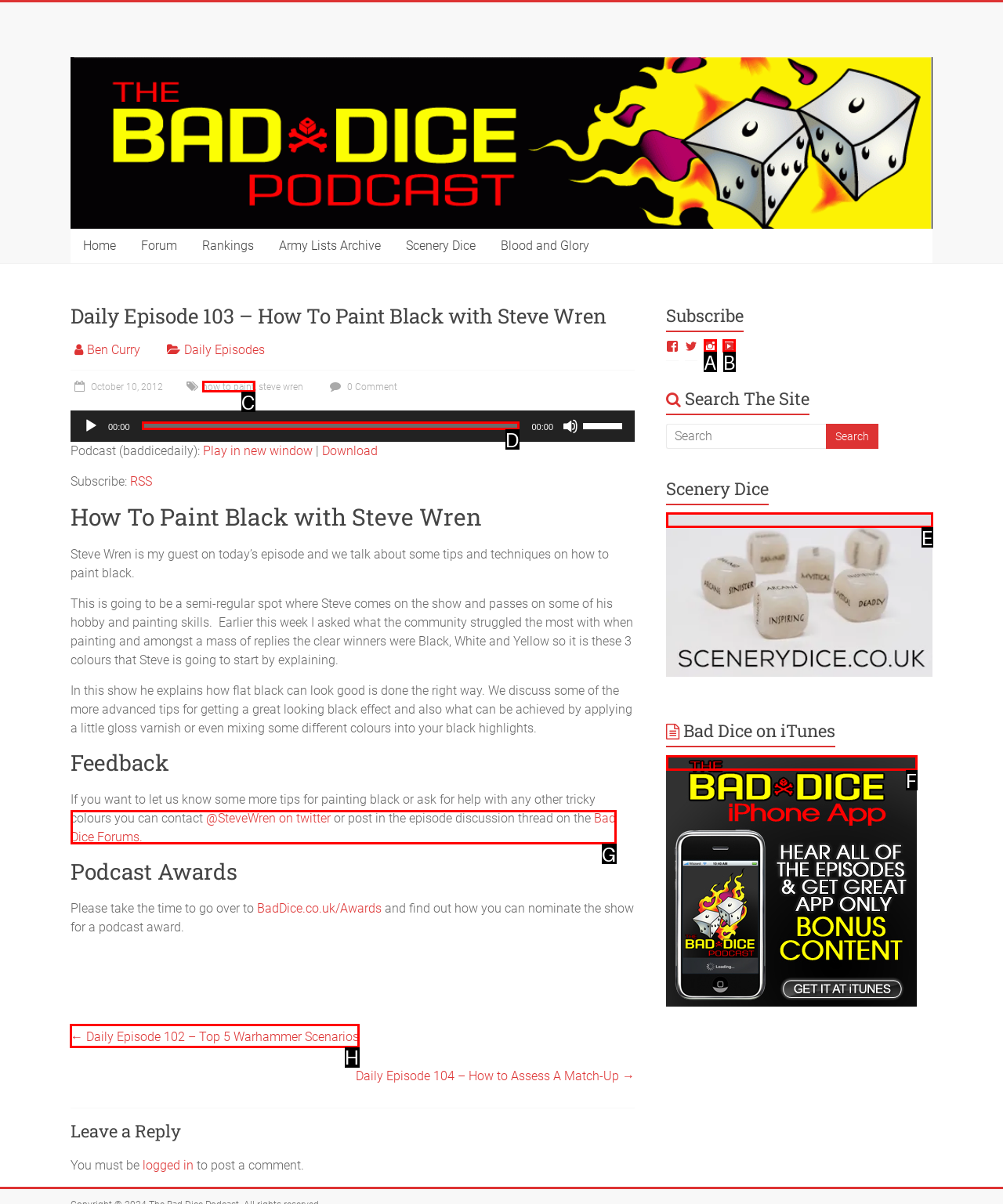Among the marked elements in the screenshot, which letter corresponds to the UI element needed for the task: Go to the previous episode?

H